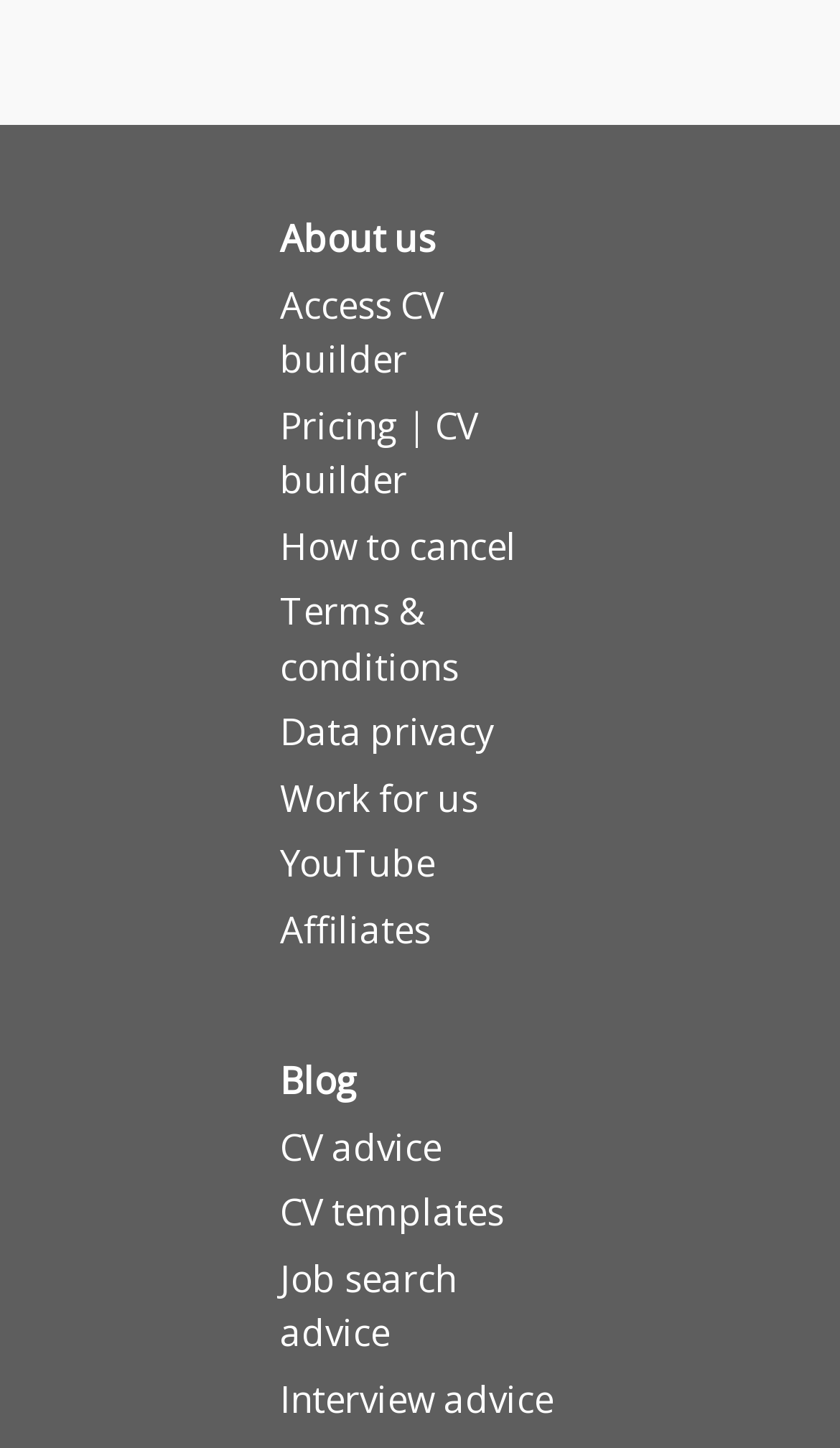What is the relationship between the 'Pricing | CV builder' and 'Access CV builder' links?
Please provide an in-depth and detailed response to the question.

The links 'Pricing | CV builder' and 'Access CV builder' are located near each other, suggesting that they are related to the same feature or service. The 'Pricing | CV builder' link may provide information on the costs associated with accessing the CV builder tool.